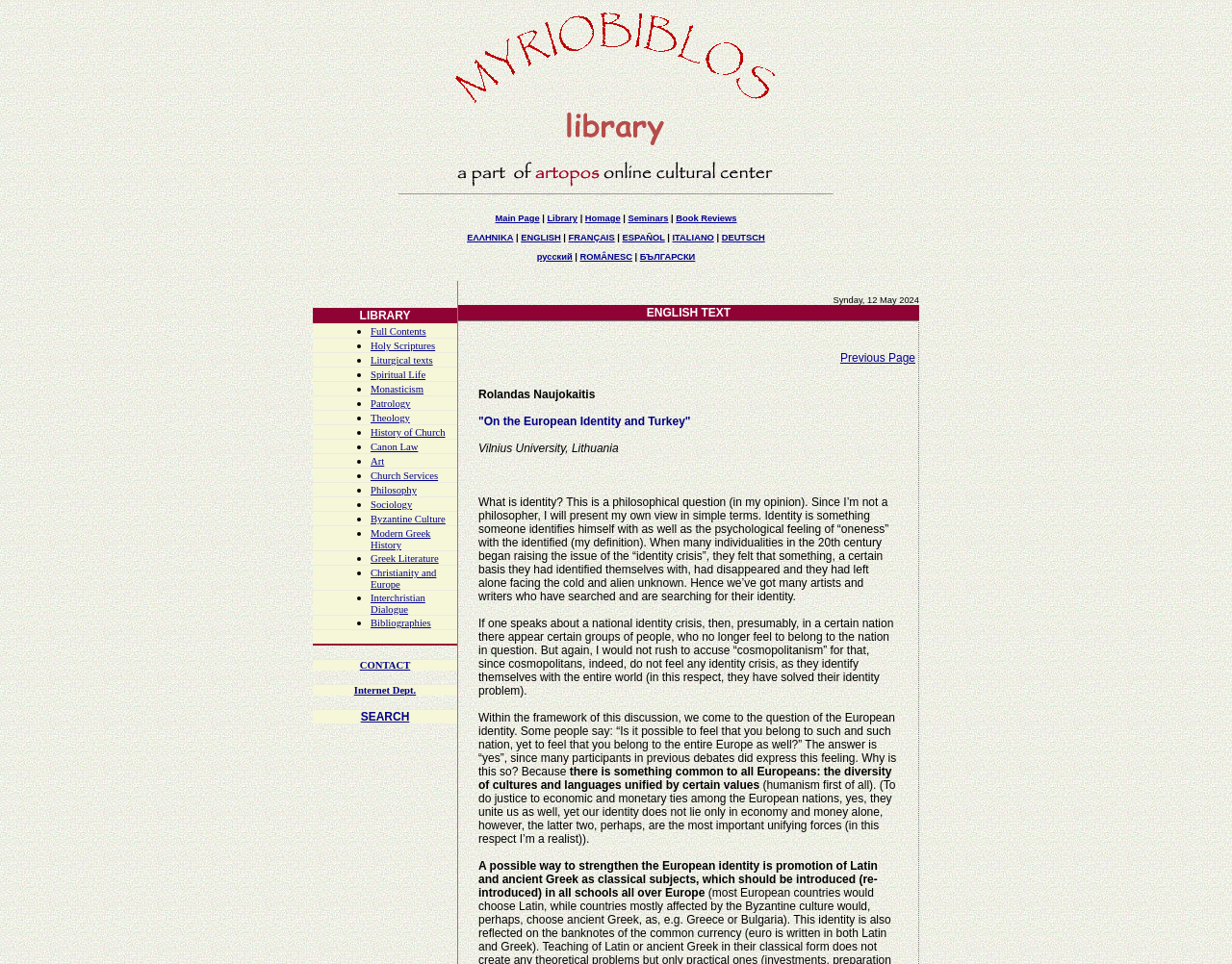Using the provided element description: "Patrology", determine the bounding box coordinates of the corresponding UI element in the screenshot.

[0.301, 0.413, 0.333, 0.424]